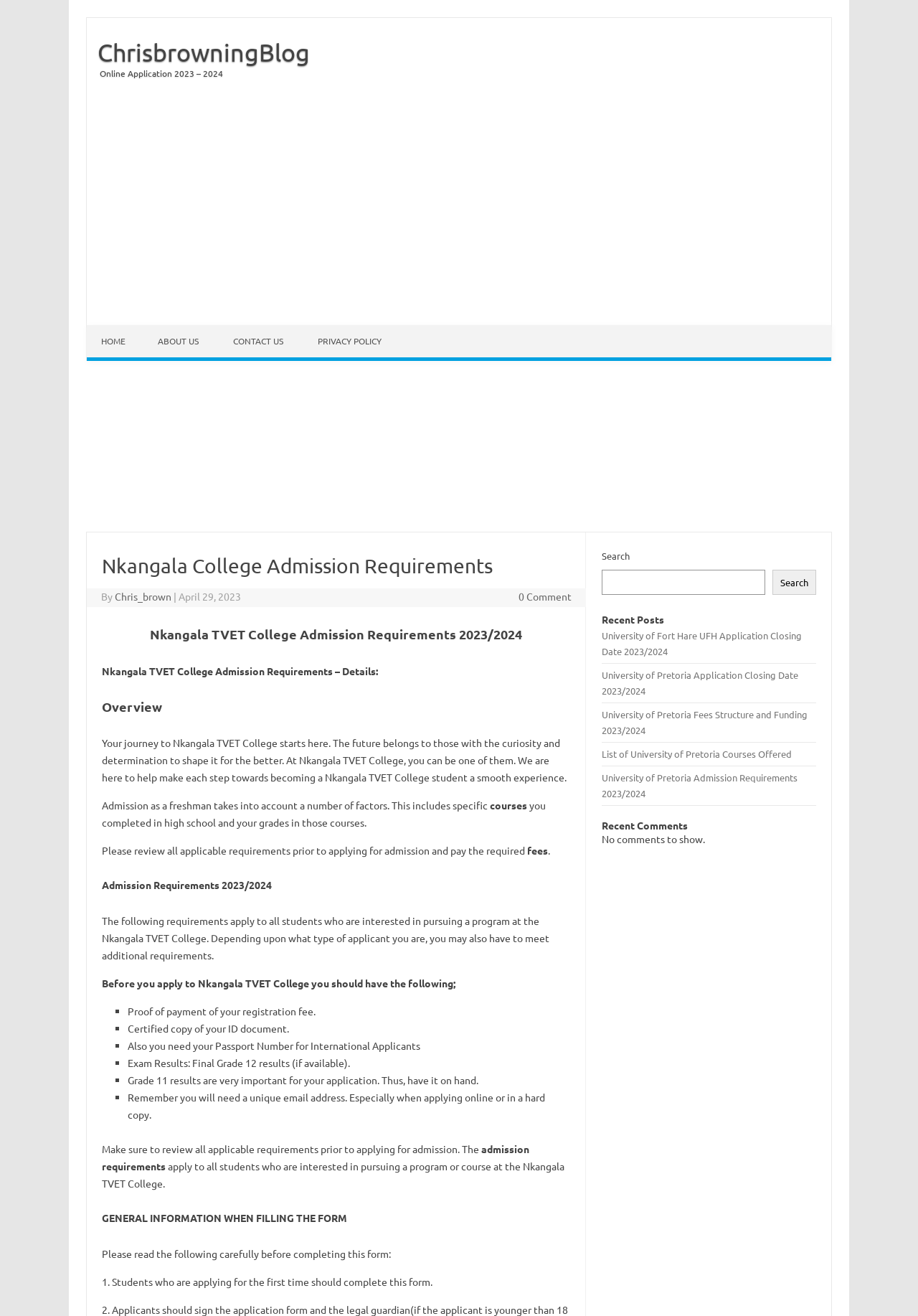Can you find the bounding box coordinates for the element that needs to be clicked to execute this instruction: "Skip to content"? The coordinates should be given as four float numbers between 0 and 1, i.e., [left, top, right, bottom].

[0.095, 0.247, 0.17, 0.255]